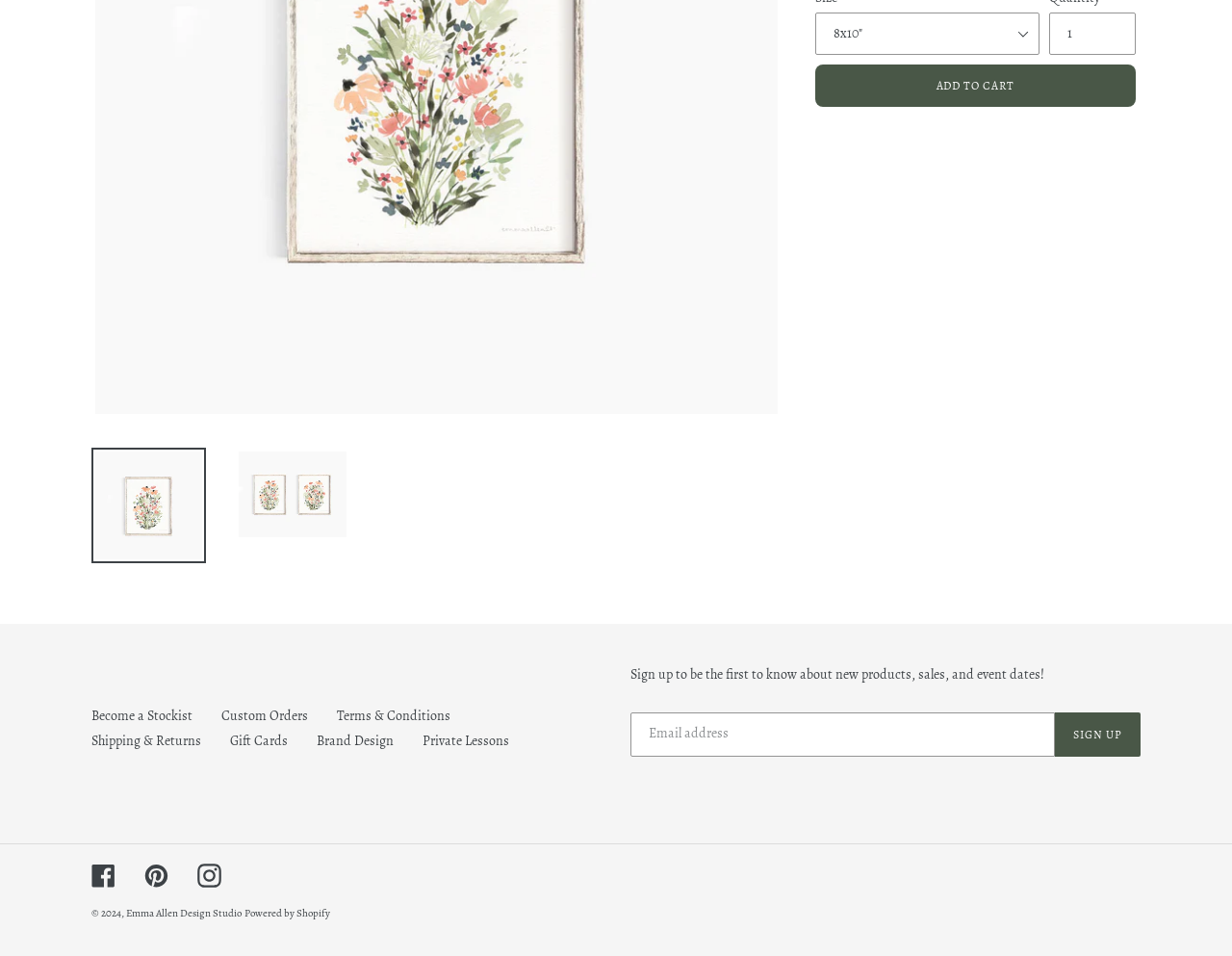Bounding box coordinates are specified in the format (top-left x, top-left y, bottom-right x, bottom-right y). All values are floating point numbers bounded between 0 and 1. Please provide the bounding box coordinate of the region this sentence describes: Shipping & Returns

[0.074, 0.765, 0.163, 0.784]